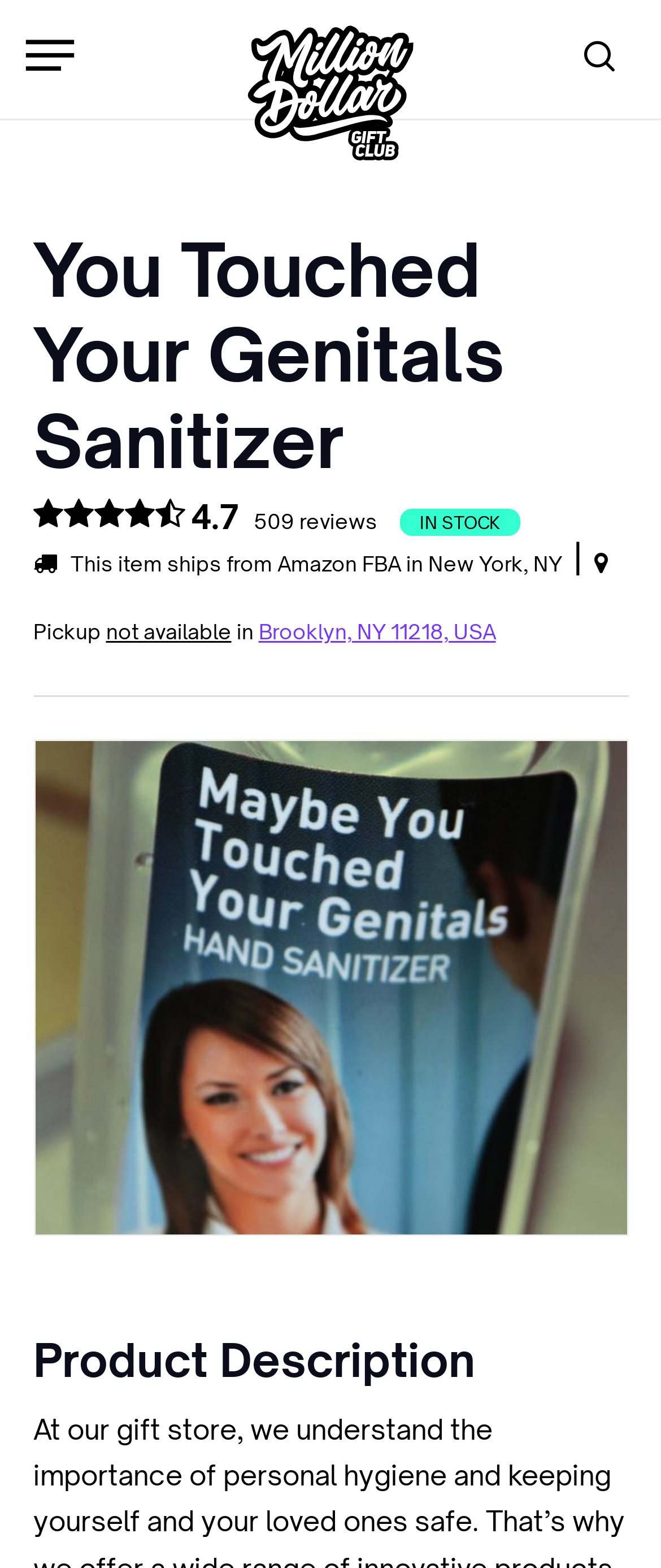What is the product name?
Using the information from the image, answer the question thoroughly.

I found the product name by looking at the heading with the text 'You Touched Your Genitals Sanitizer' which indicates that the product being displayed is called 'You Touched Your Genitals Sanitizer'.